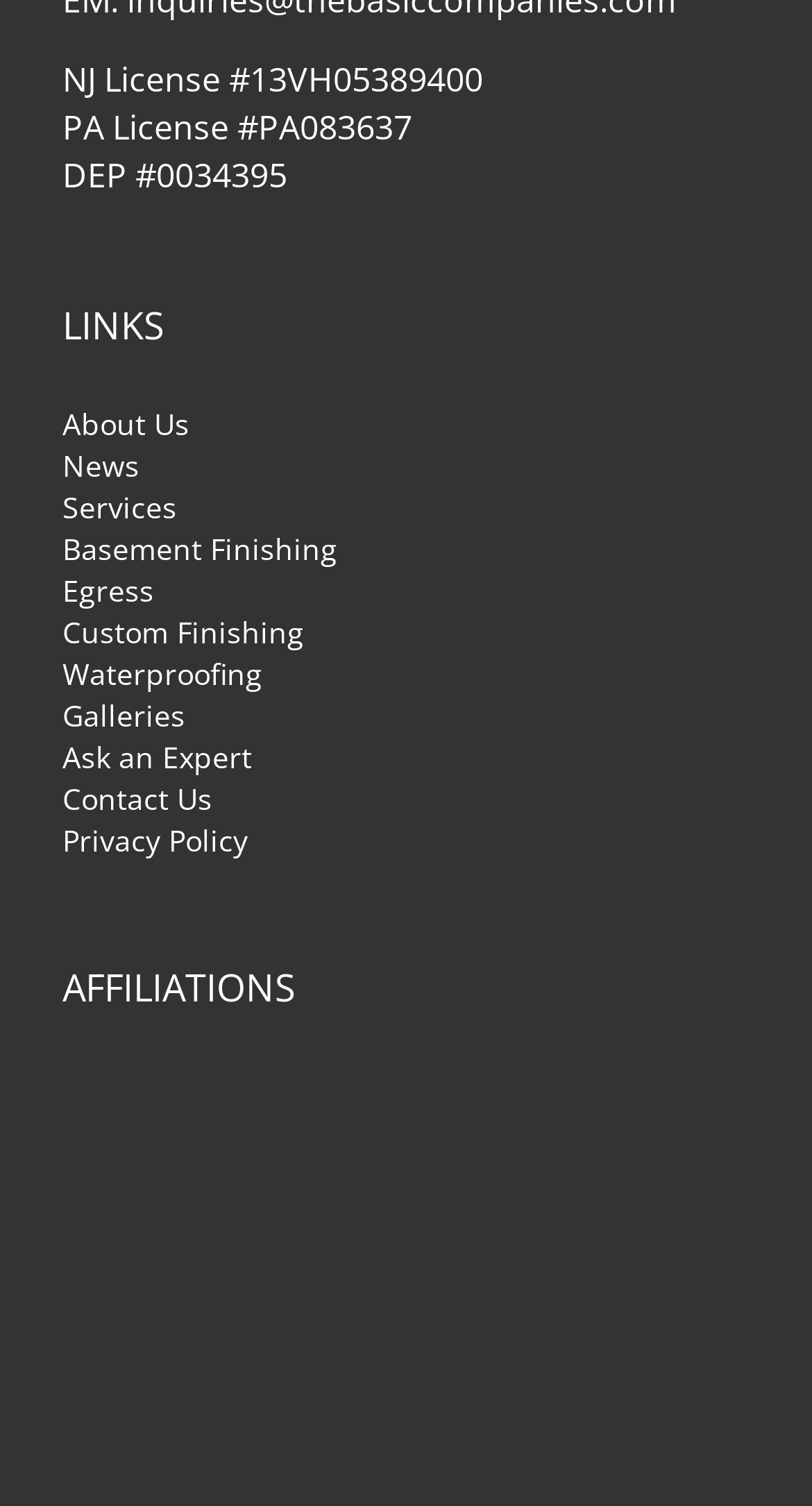What is the company's affiliation with New Jersey Chamber of Commerce?
Using the image as a reference, answer the question in detail.

The company's affiliation with New Jersey Chamber of Commerce can be found in the 'AFFILIATIONS' section, which states that The Basic Basement Co. is a 'Member' of the New Jersey Chamber of Commerce.